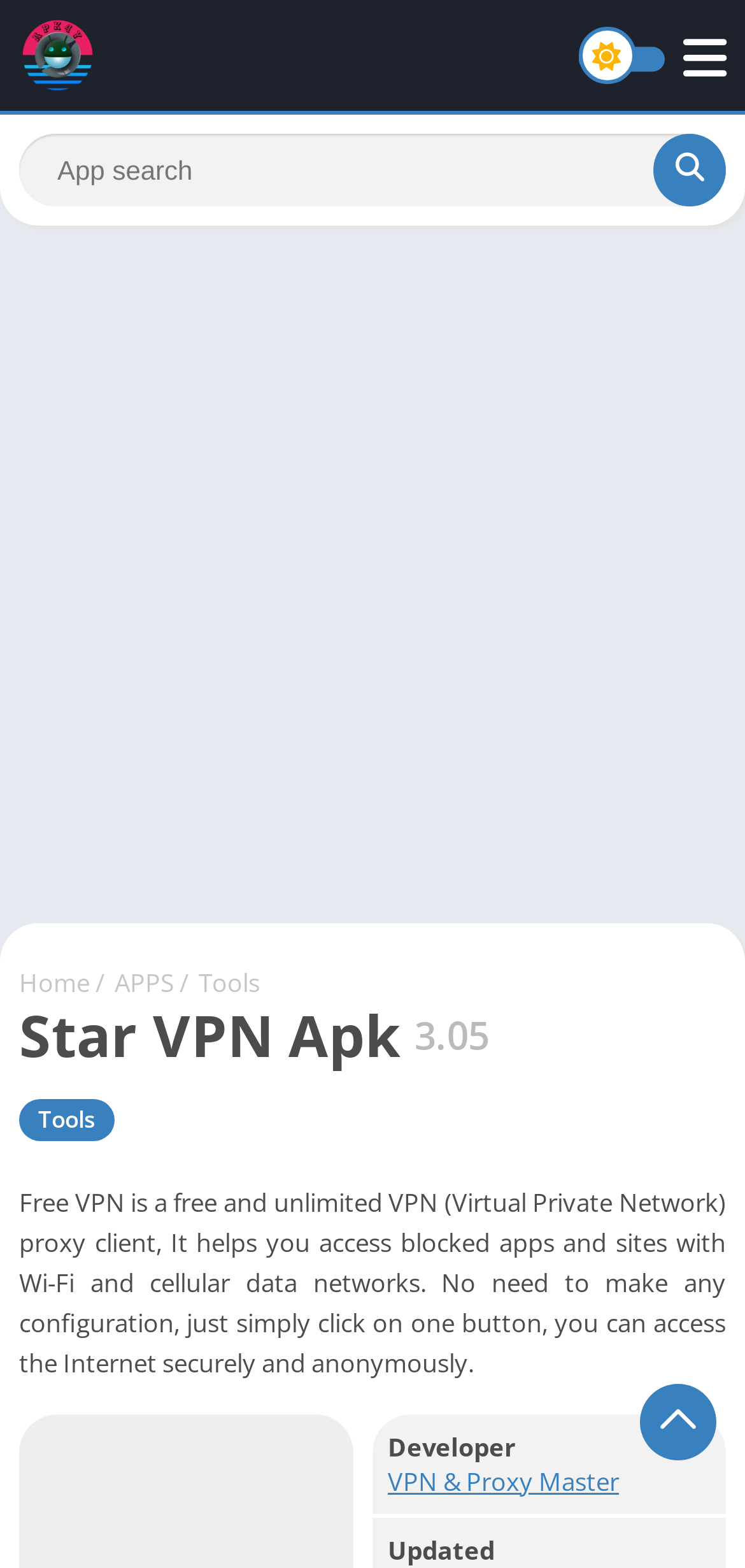Identify the bounding box coordinates of the HTML element based on this description: "aria-label="Advertisement" name="aswift_0" title="Advertisement"".

[0.0, 0.168, 1.0, 0.564]